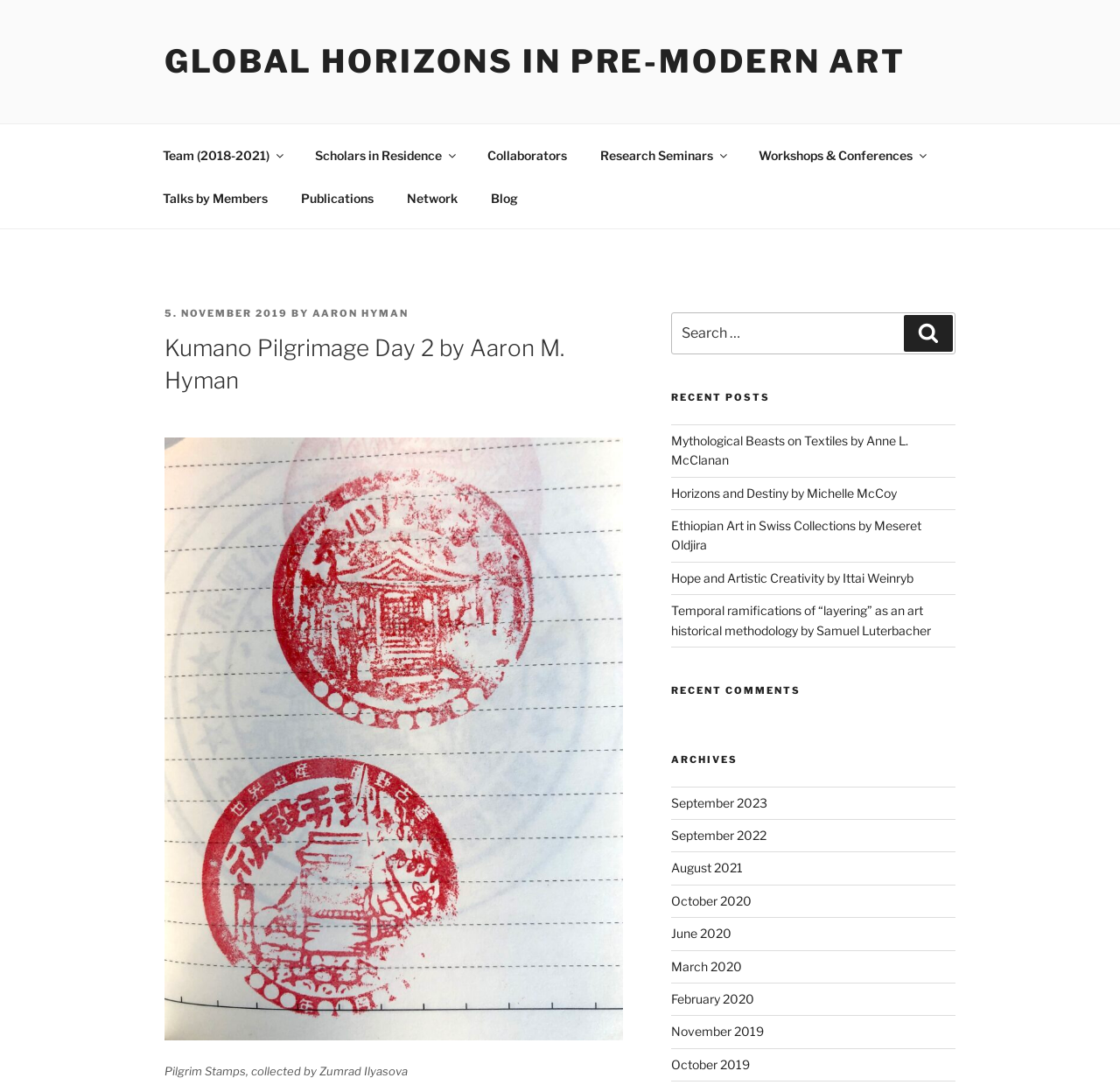Please determine the bounding box coordinates for the element that should be clicked to follow these instructions: "Check the collaborators of Global Horizons In Pre-Modern Art".

[0.421, 0.122, 0.52, 0.161]